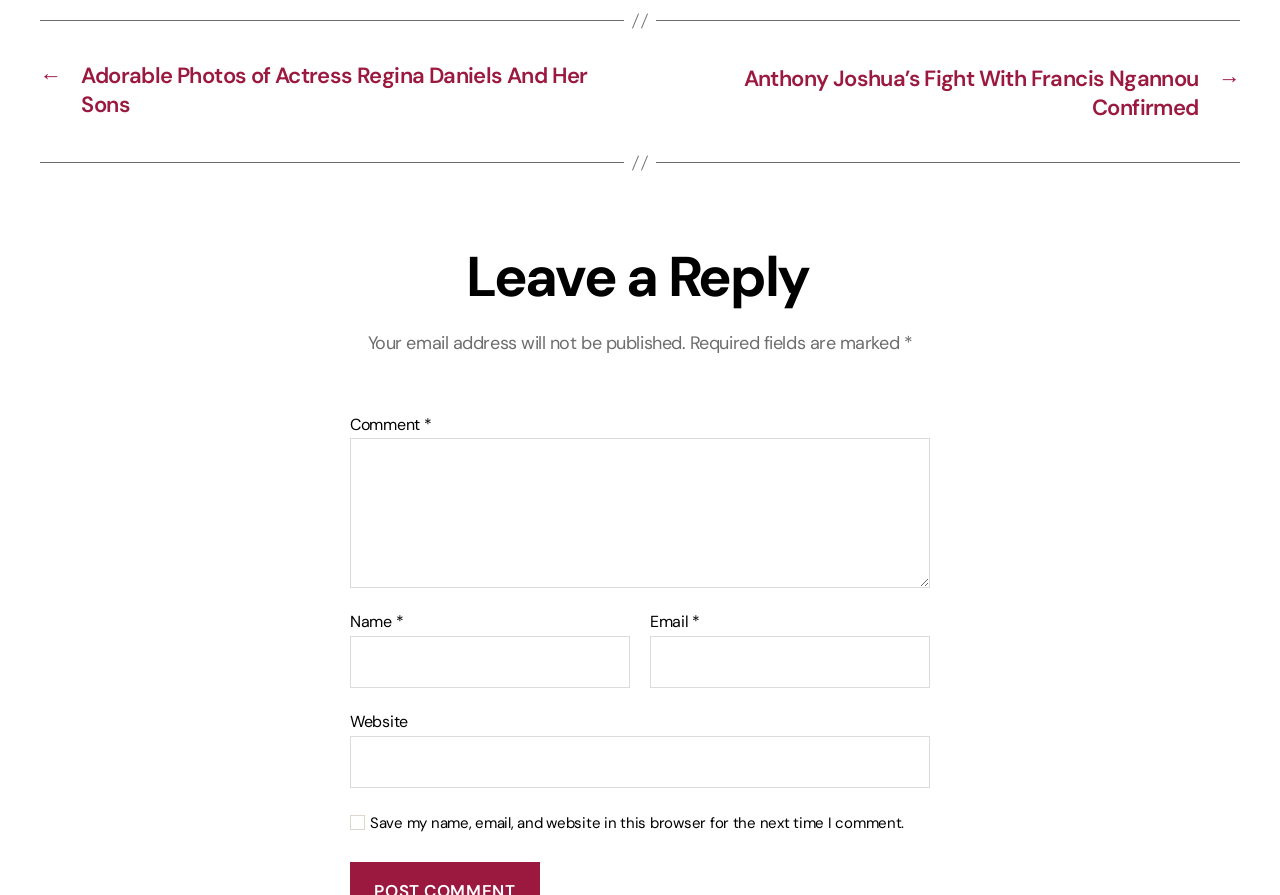How many text fields are there in the reply form?
Using the details from the image, give an elaborate explanation to answer the question.

The reply form has four text fields: Comment, Name, Email, and Website. These fields are used to input the user's comment, name, email, and website, respectively.